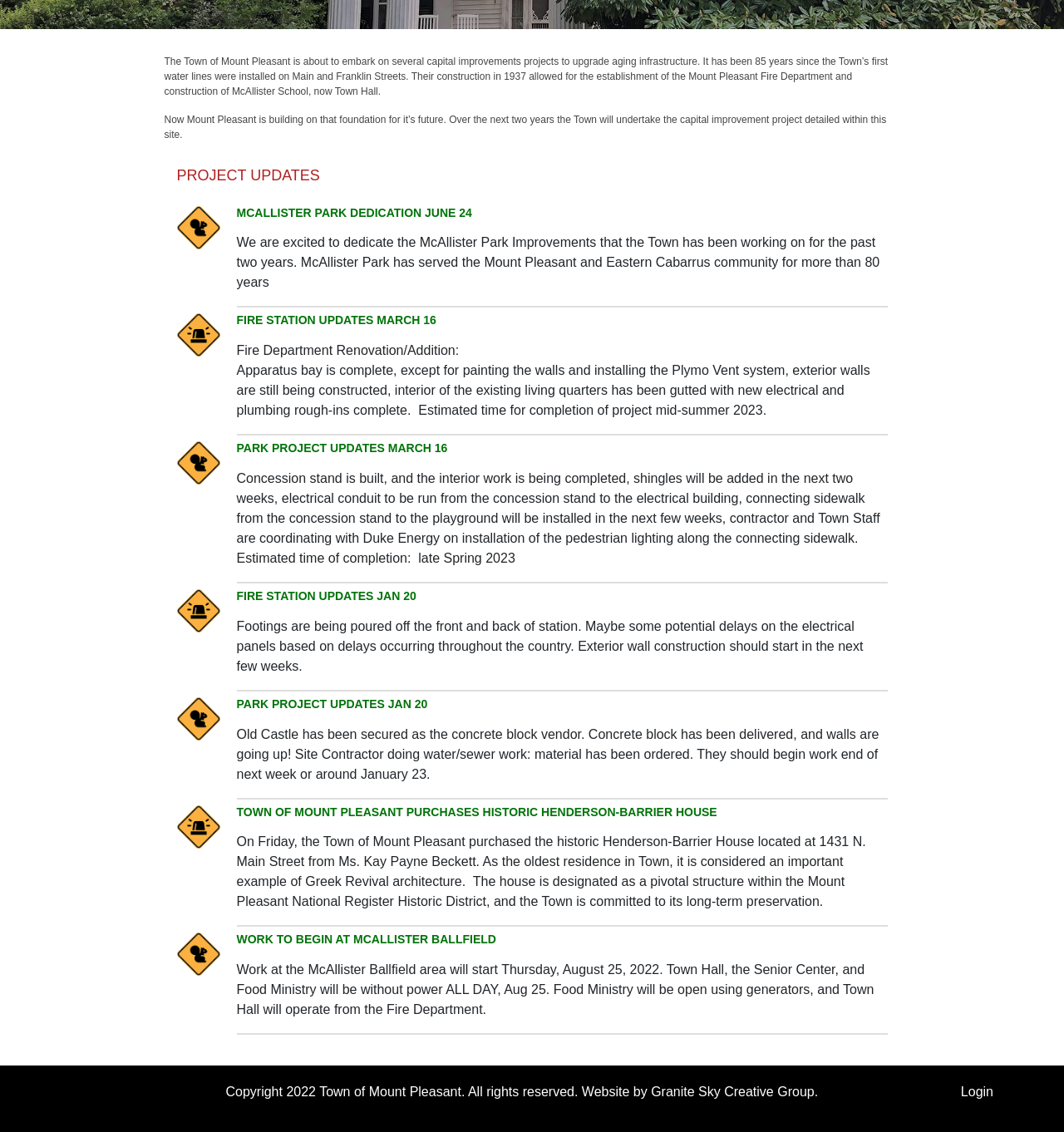Using the provided element description "Park Project Updates Jan 20", determine the bounding box coordinates of the UI element.

[0.222, 0.616, 0.834, 0.628]